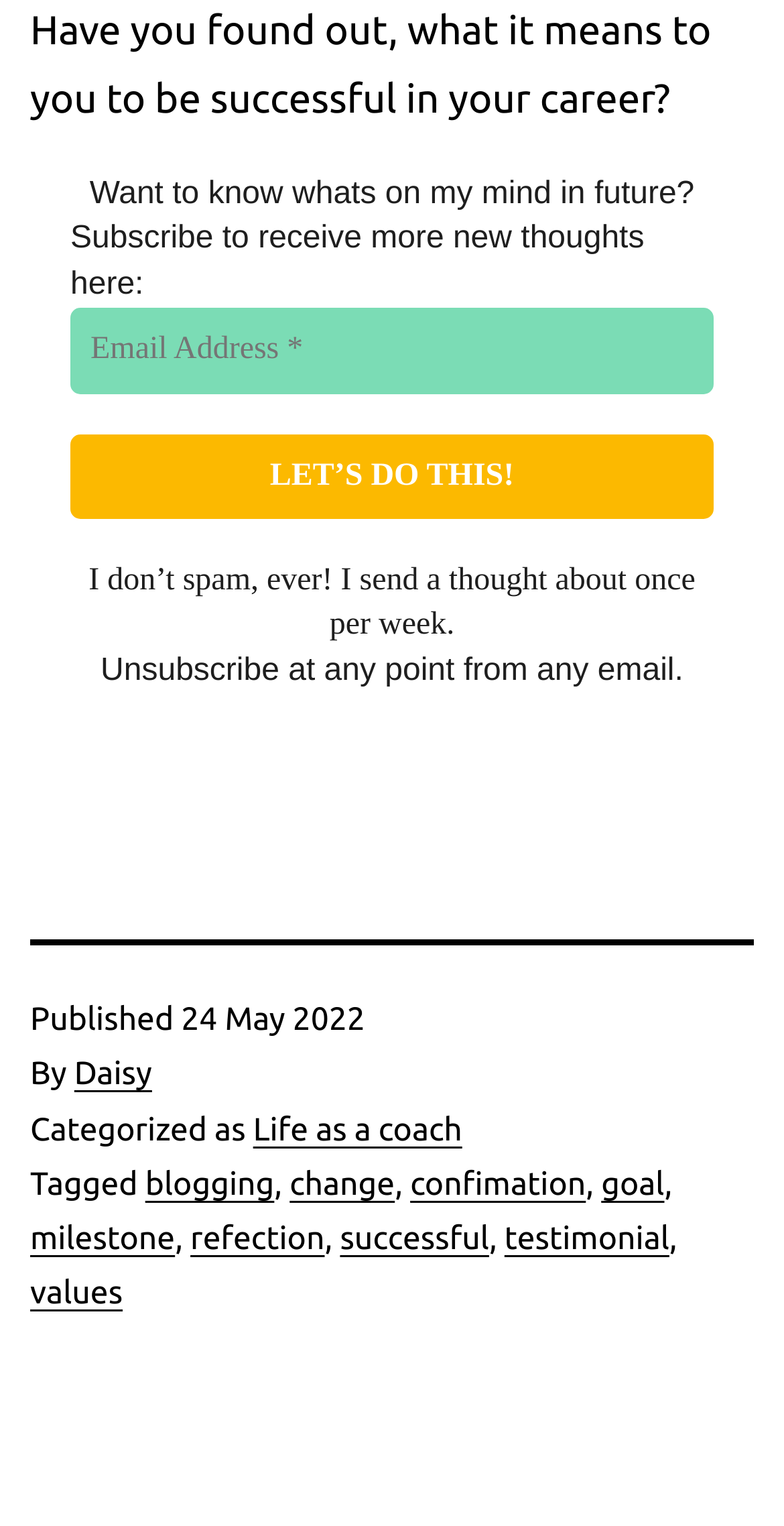For the given element description confimation, determine the bounding box coordinates of the UI element. The coordinates should follow the format (top-left x, top-left y, bottom-right x, bottom-right y) and be within the range of 0 to 1.

[0.523, 0.764, 0.747, 0.788]